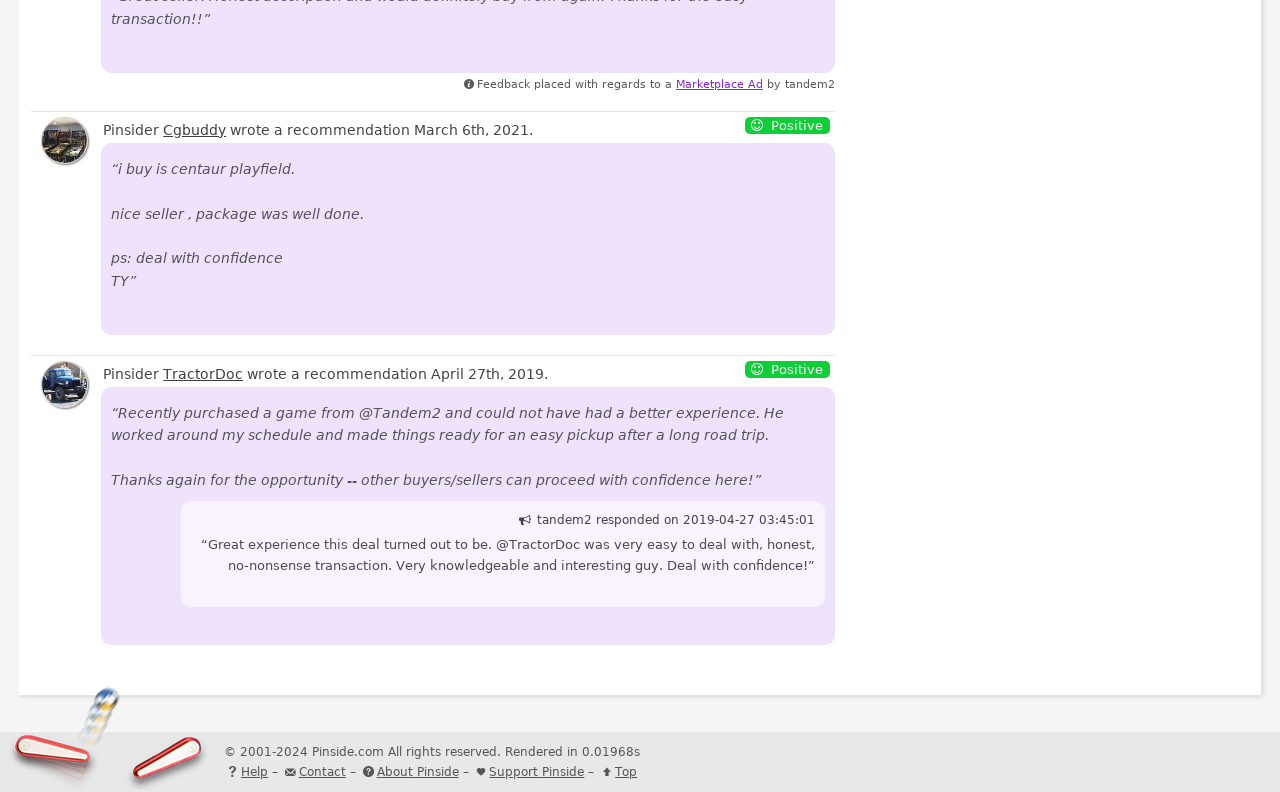Based on the element description, predict the bounding box coordinates (top-left x, top-left y, bottom-right x, bottom-right y) for the UI element in the screenshot: Top

[0.467, 0.954, 0.498, 0.997]